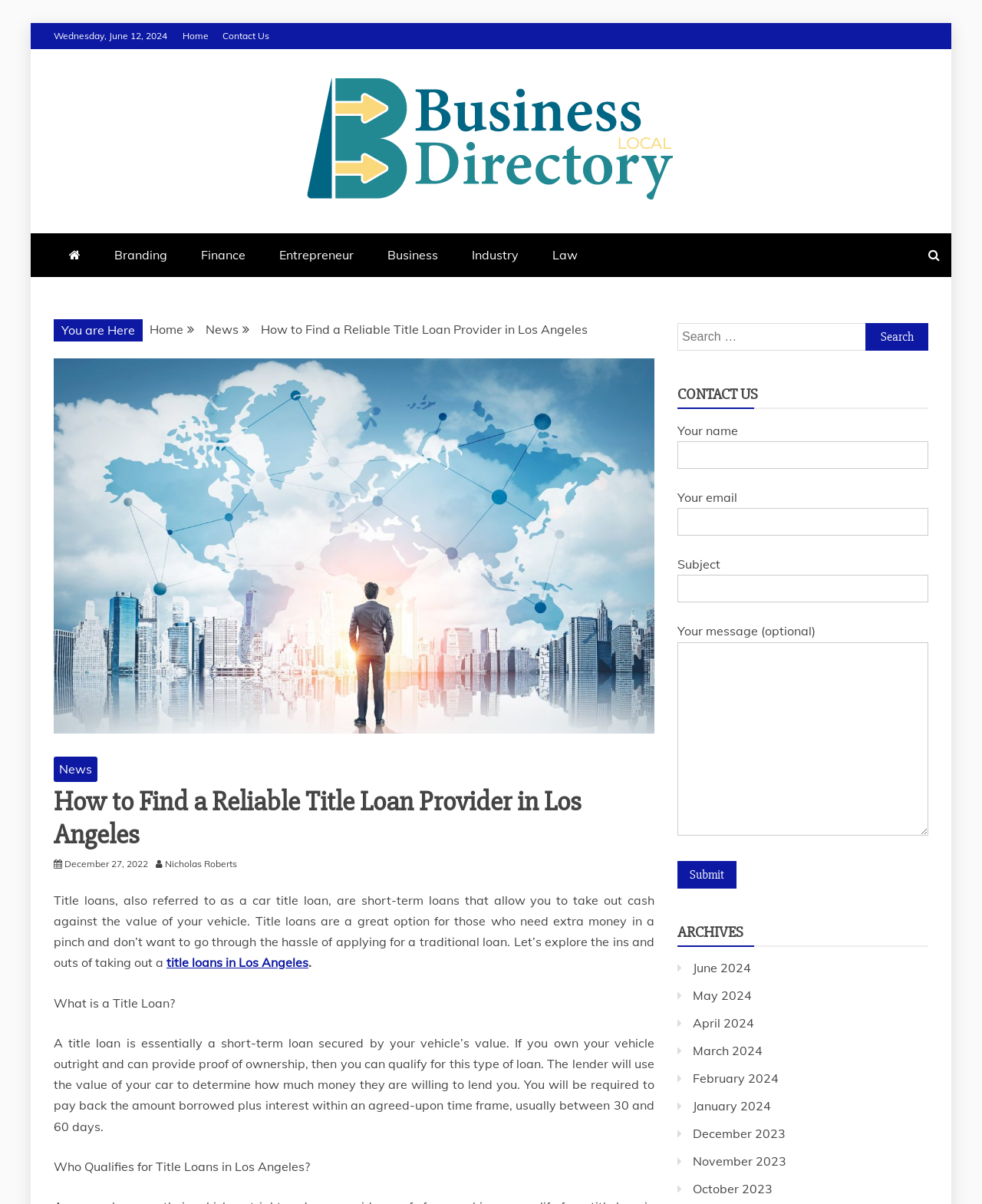What is the function of the search bar?
Please describe in detail the information shown in the image to answer the question.

I determined the function of the search bar by analyzing its structure, which includes a text input field and a search button. This suggests that the search bar is intended for users to search the website for specific content.